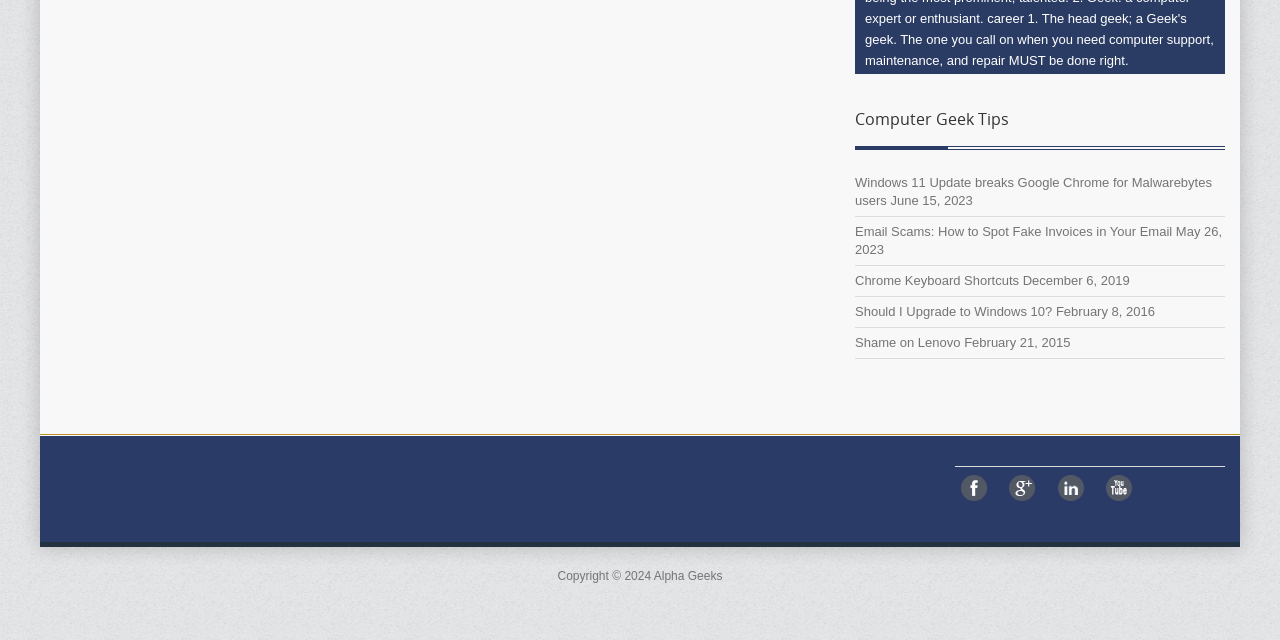Find the bounding box coordinates for the HTML element specified by: "Shame on Lenovo".

[0.668, 0.523, 0.75, 0.547]